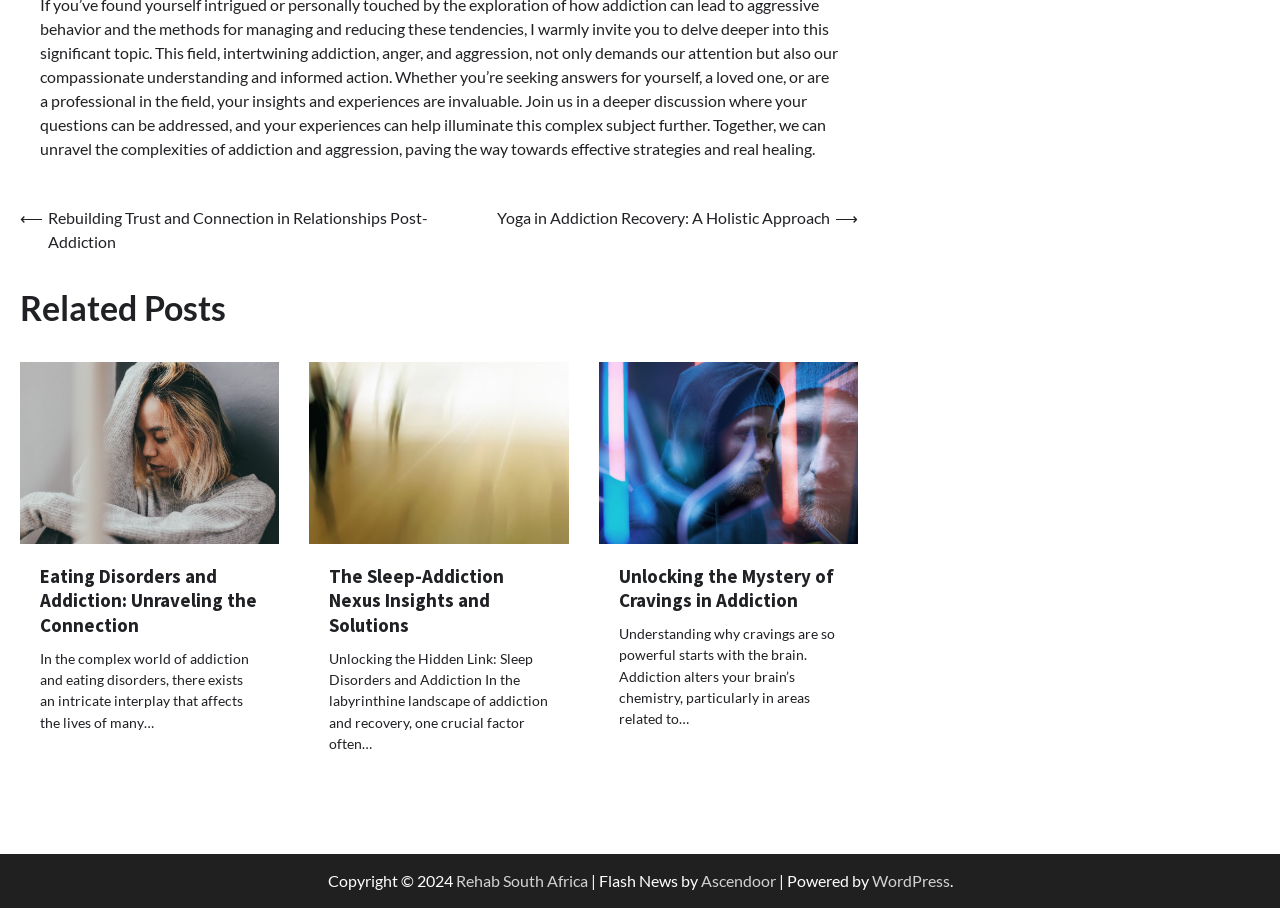What is the name of the platform that powers the webpage?
Based on the screenshot, provide a one-word or short-phrase response.

WordPress